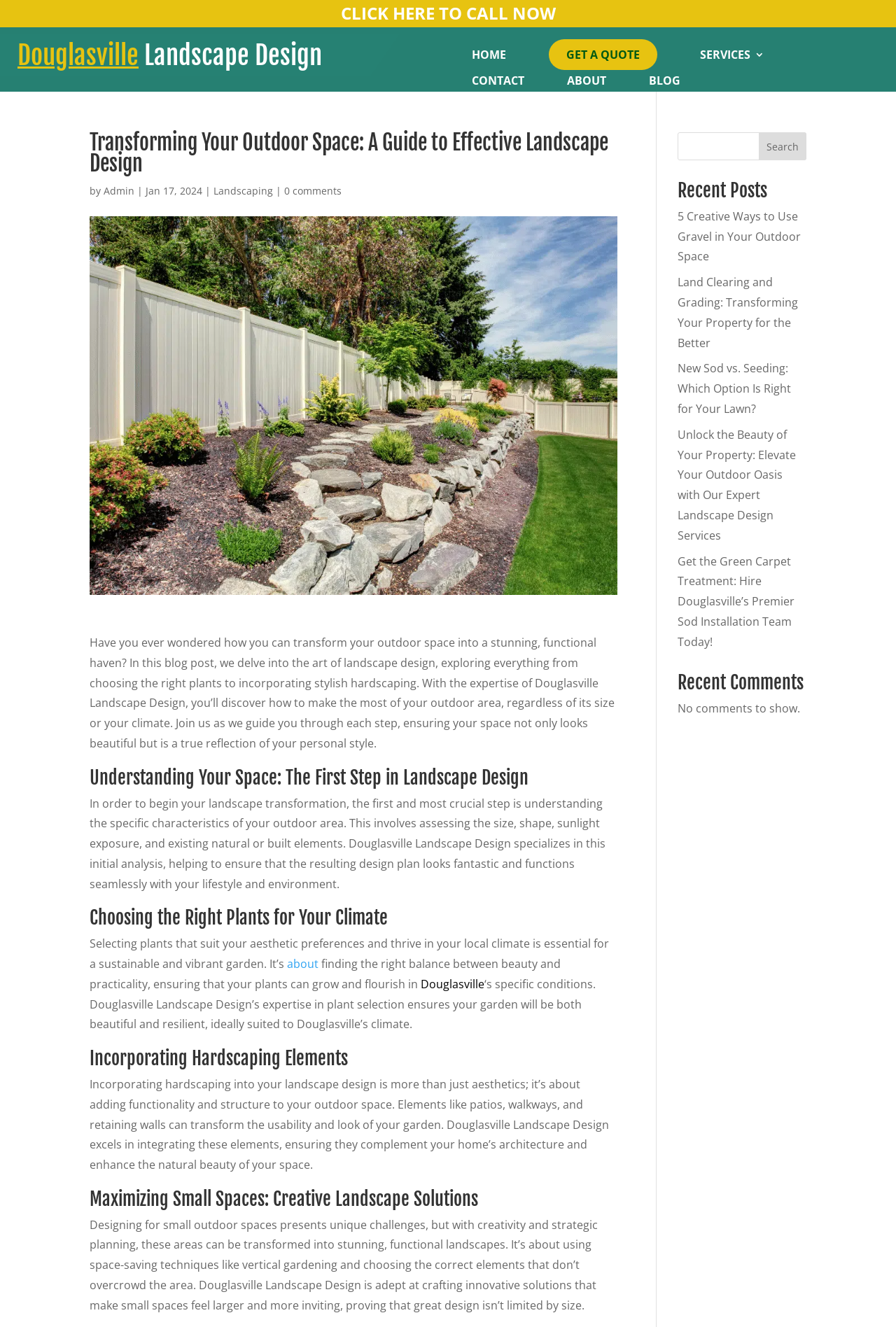What is the topic of the recent post '5 Creative Ways to Use Gravel in Your Outdoor Space'? Look at the image and give a one-word or short phrase answer.

Using gravel in outdoor space